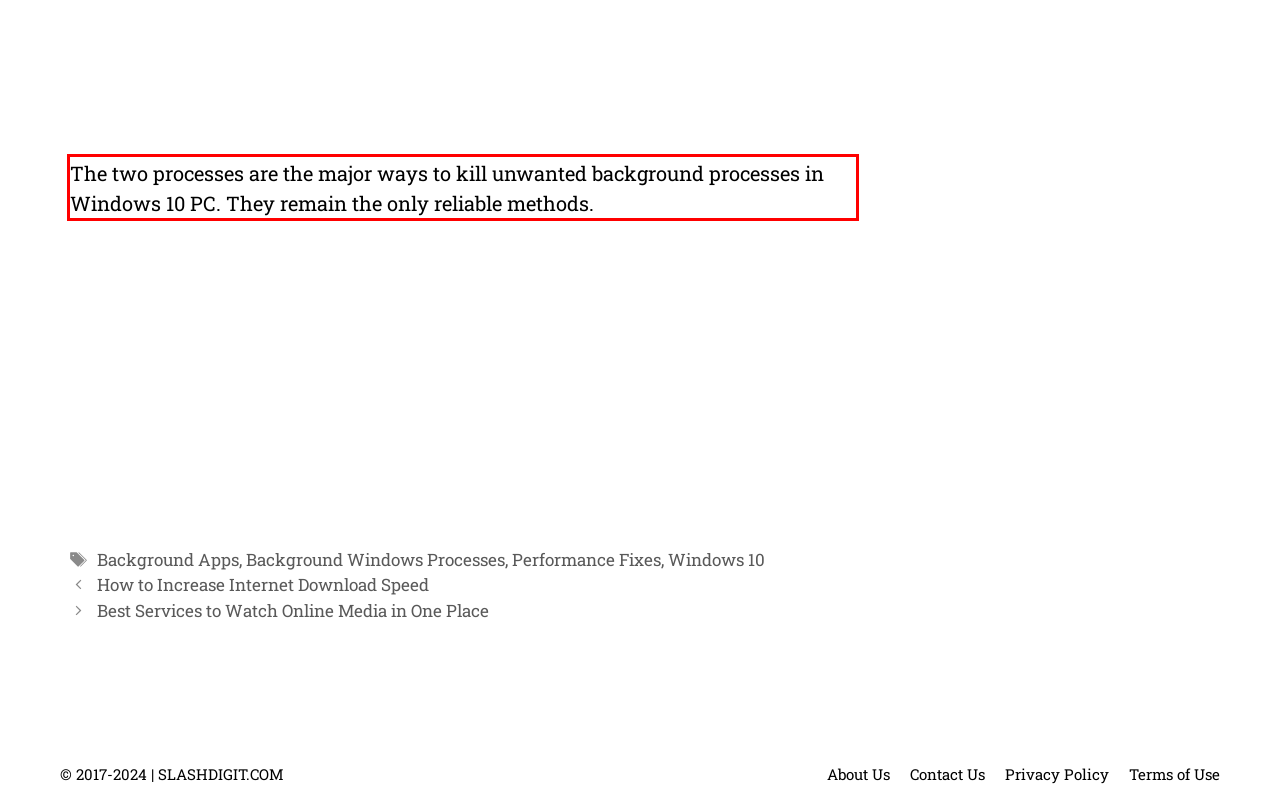In the screenshot of the webpage, find the red bounding box and perform OCR to obtain the text content restricted within this red bounding box.

The two processes are the major ways to kill unwanted background processes in Windows 10 PC. They remain the only reliable methods.